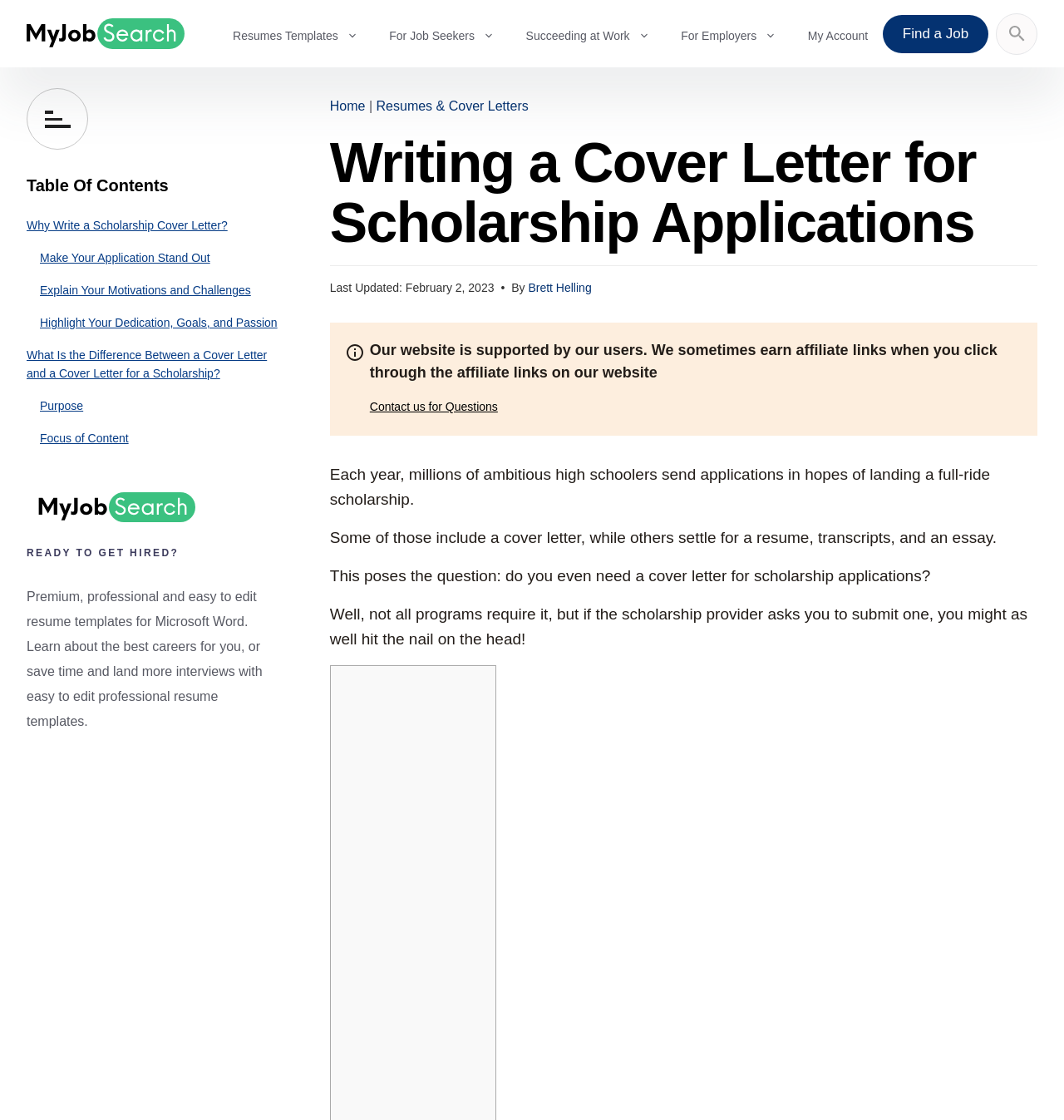How many years do scholarships typically cover?
Please provide a comprehensive answer to the question based on the webpage screenshot.

The webpage mentions that one of the frequently asked questions is 'Do Scholarships Cover All Four Years?' which implies that not all scholarships cover all four years.